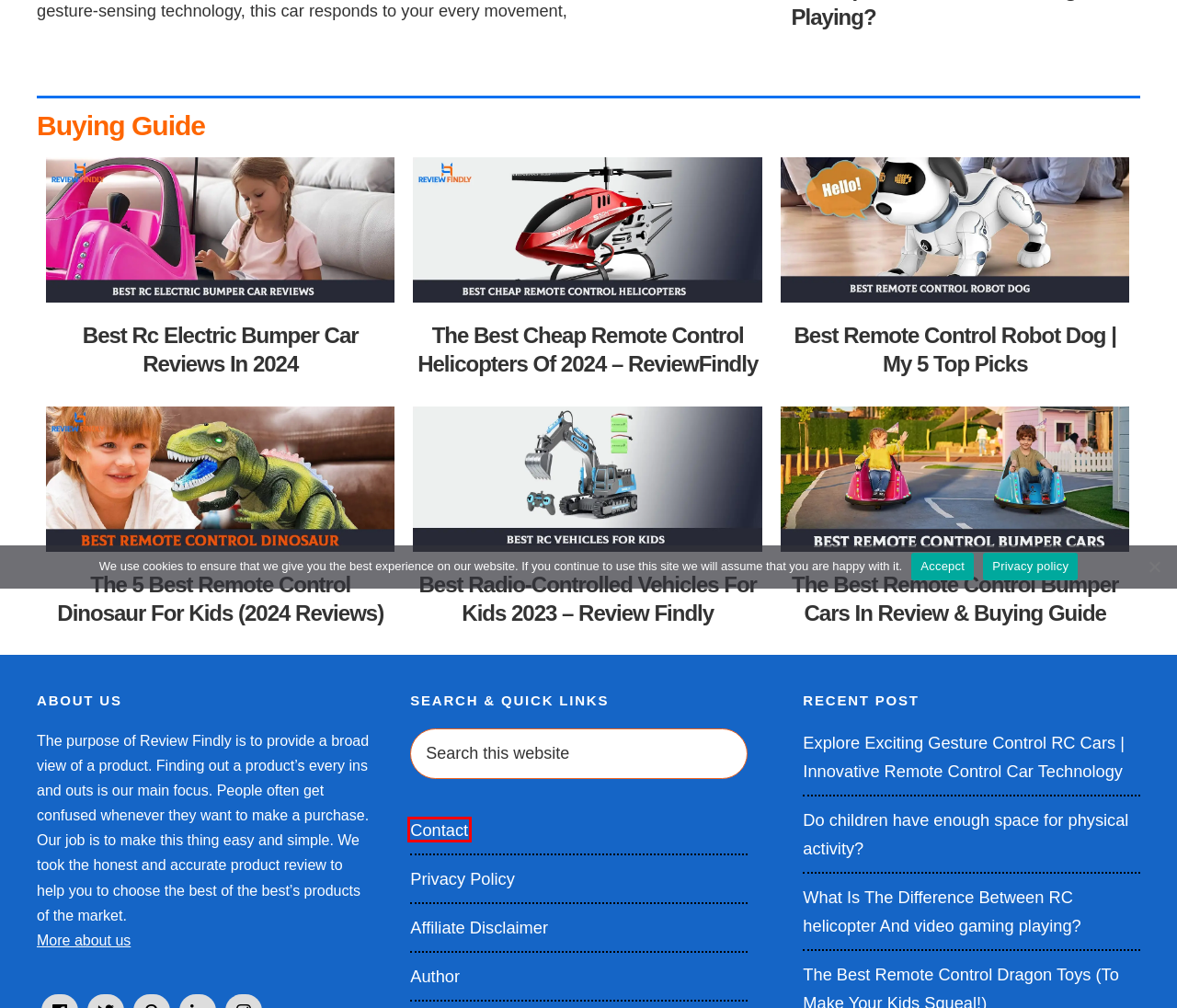Given a screenshot of a webpage with a red bounding box, please pick the webpage description that best fits the new webpage after clicking the element inside the bounding box. Here are the candidates:
A. The Best Remote Control Bumper Cars In Review & Buying Guide
B. Contact – Best Product Review For 2024 Tested & Review By Experts
C. Privacy Policy – Best Product Review For 2024 Tested & Review By Experts
D. Author – Best Product Review For 2024 Tested & Review By Experts
E. The Best Cheap Remote Control Helicopters of 2024 - ReviewFindly
F. The 5 Best Remote Control Dinosaur For Kids (2024 Reviews) – Buying Guide
G. Best Rc Electric Bumper Car Reviews In 2024 – Buying Guide
H. Affiliate Disclaimer – Best Product Review For 2024 Tested & Review By Experts

B